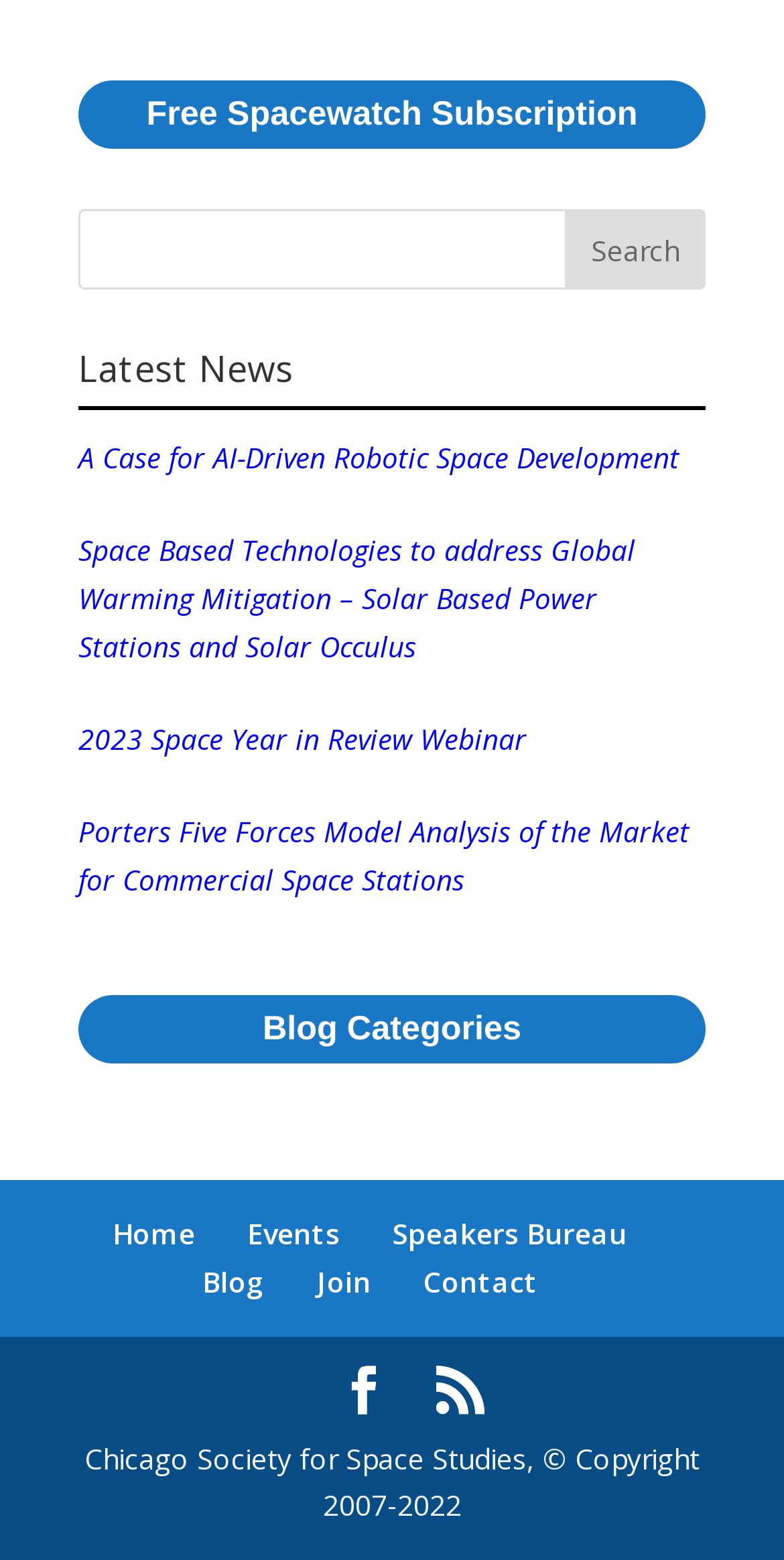Determine the bounding box coordinates for the area that needs to be clicked to fulfill this task: "Book an appointment". The coordinates must be given as four float numbers between 0 and 1, i.e., [left, top, right, bottom].

None